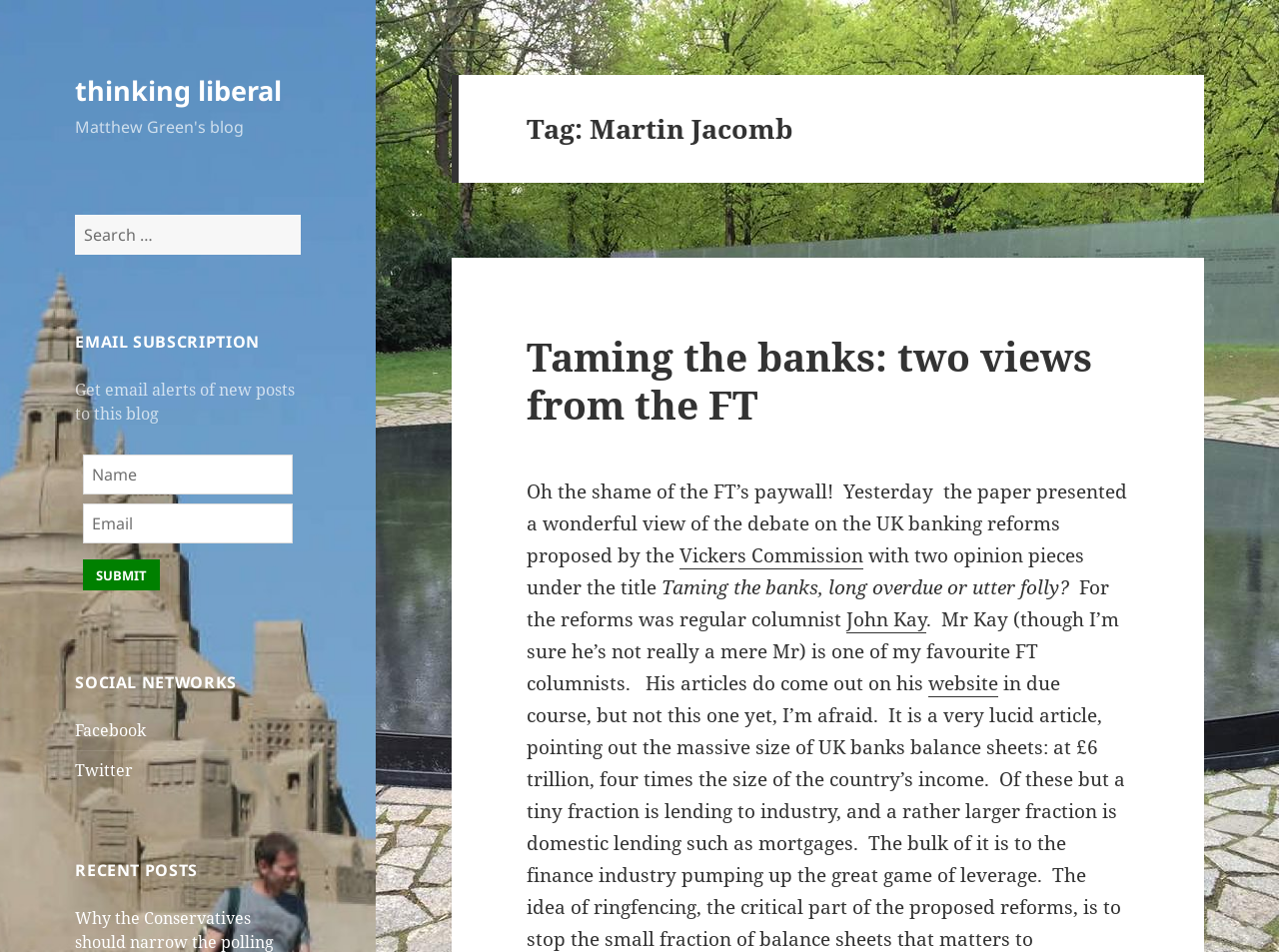What is the topic of the recent post?
Provide an in-depth and detailed explanation in response to the question.

The recent post is titled 'Taming the banks: two views from the FT', and it appears to discuss the debate on UK banking reforms proposed by the Vickers Commission. The post includes opinion pieces from the FT, including one by columnist John Kay.